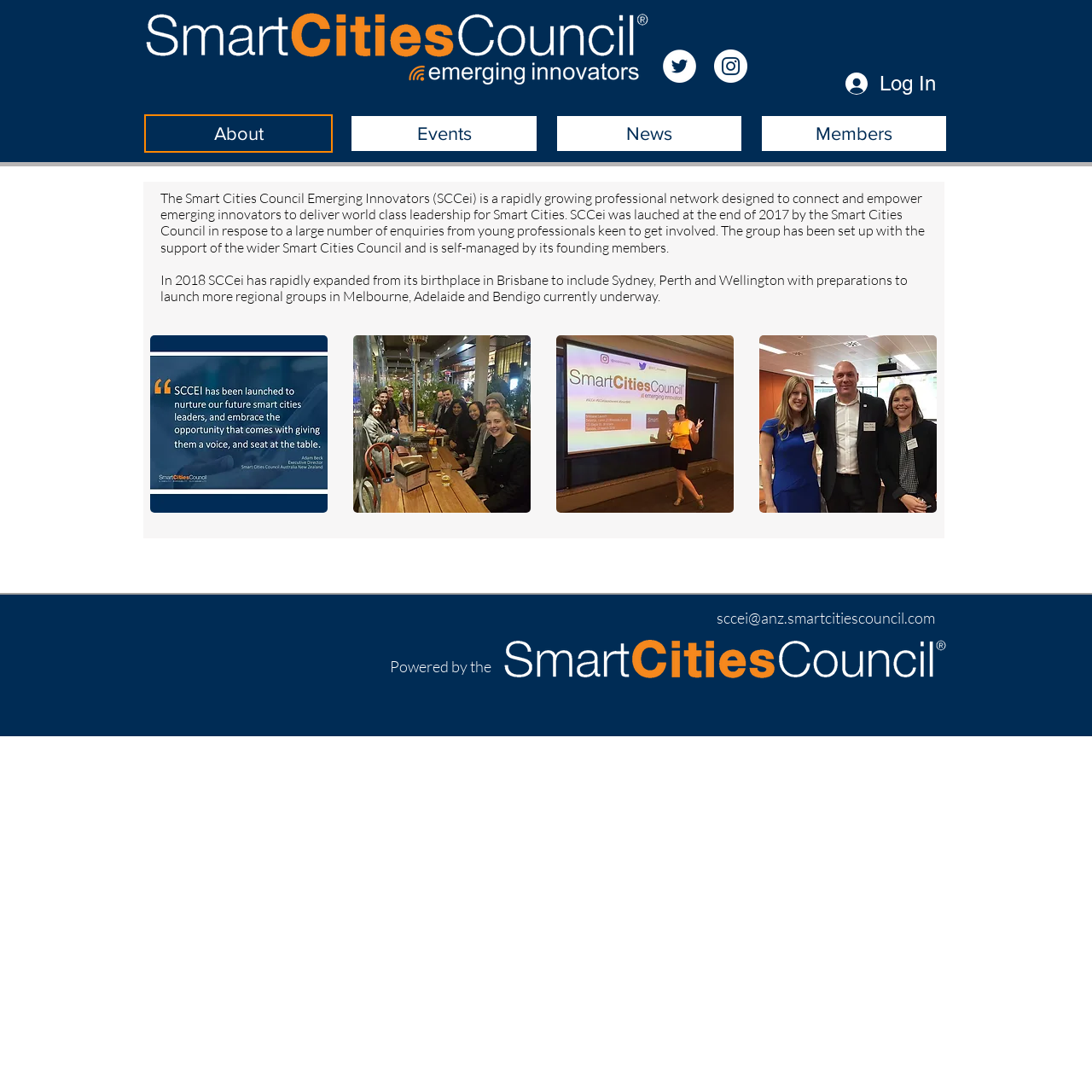What is the name of the organization that launched SCCei?
Please answer the question with as much detail and depth as you can.

The webpage states that SCCei was launched by the Smart Cities Council in response to a large number of enquiries from young professionals keen to get involved. Therefore, the name of the organization that launched SCCei is the Smart Cities Council.